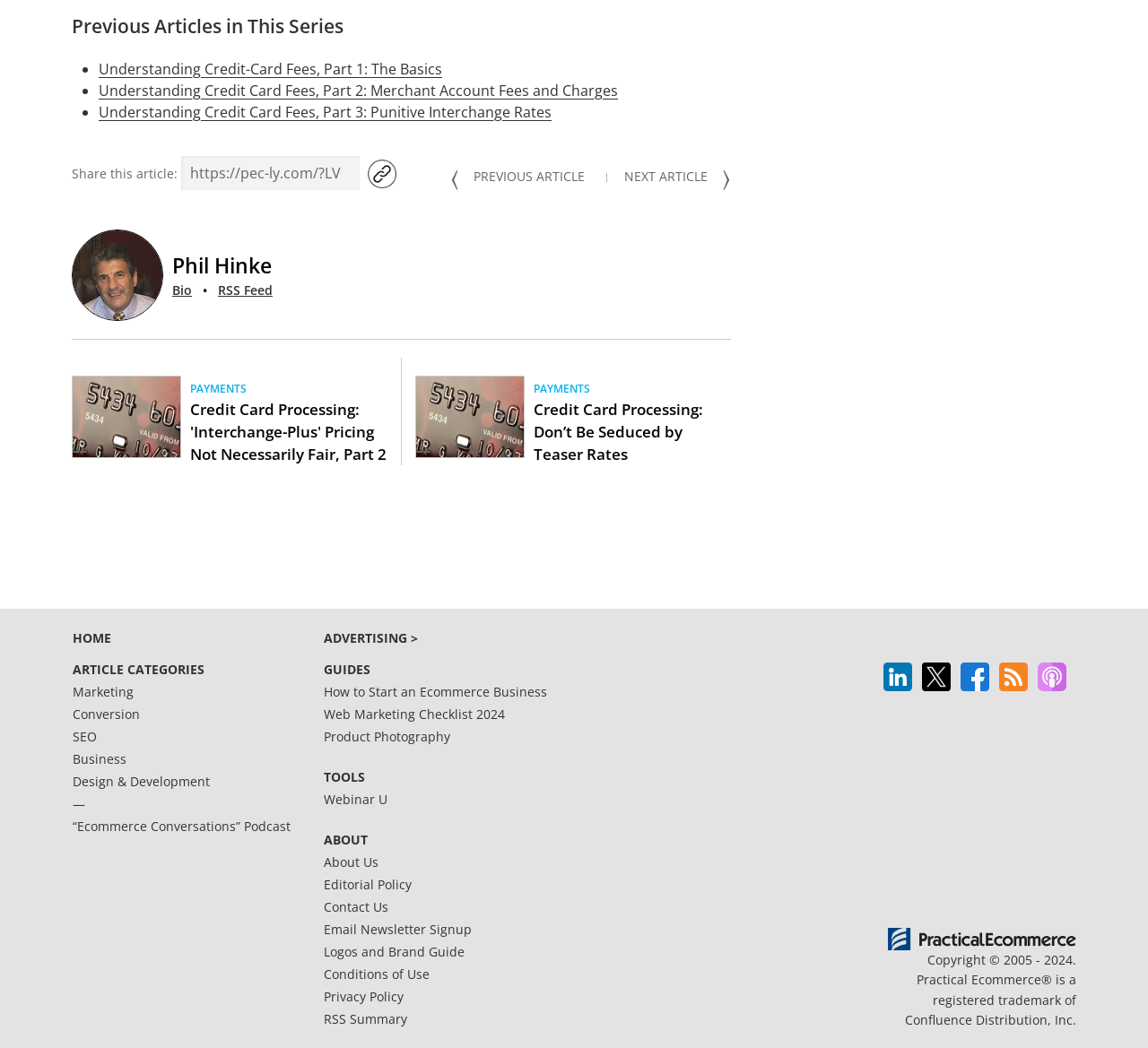Could you highlight the region that needs to be clicked to execute the instruction: "Copy URL"?

[0.32, 0.152, 0.345, 0.184]